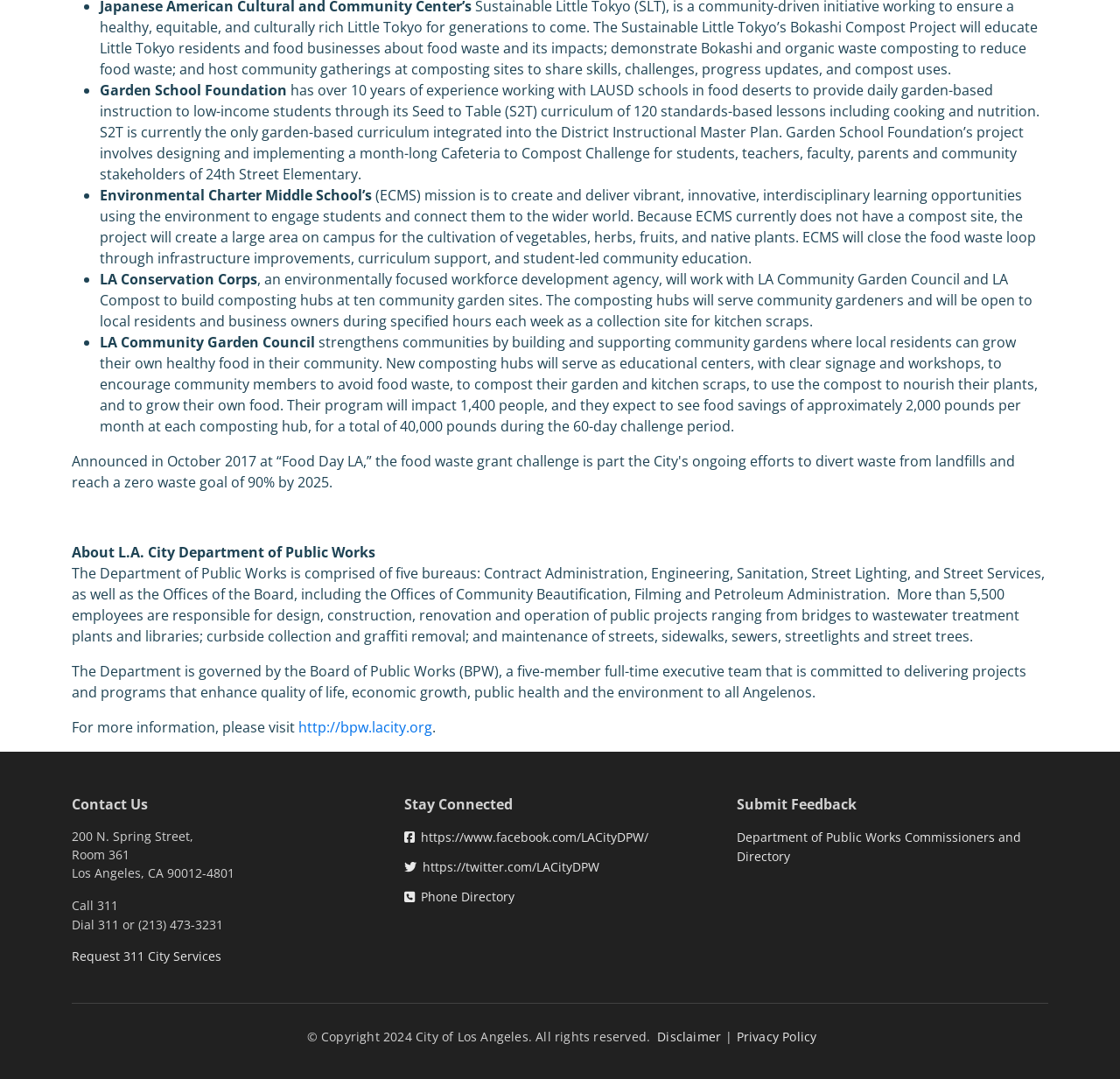What is the name of the organization described in the first paragraph?
Examine the image and provide an in-depth answer to the question.

The first paragraph starts with a list marker '•' and then describes an organization called 'Garden School Foundation' which has over 10 years of experience working with LAUSD schools in food deserts.